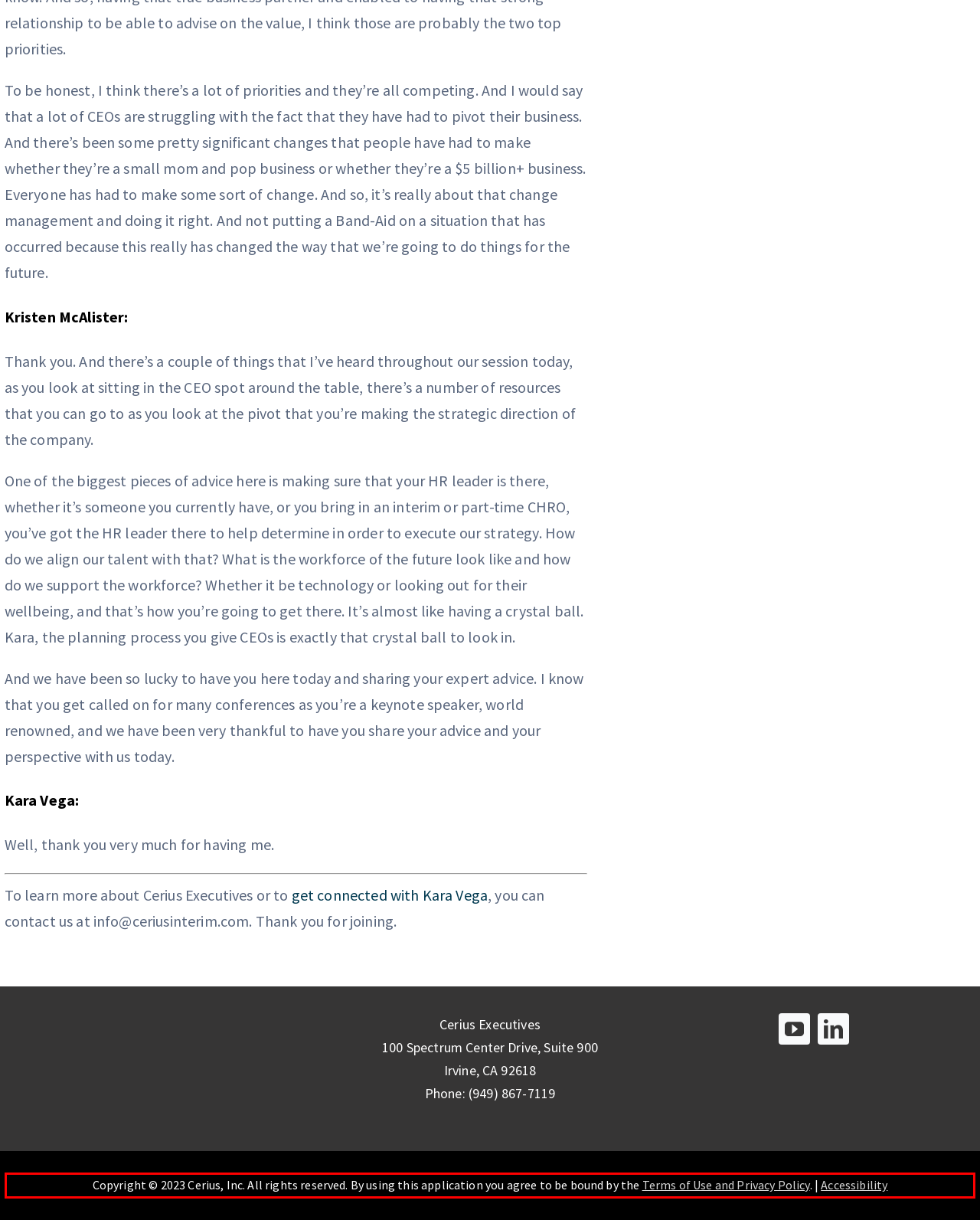Within the provided webpage screenshot, find the red rectangle bounding box and perform OCR to obtain the text content.

Copyright © 2023 Cerius, Inc. All rights reserved. By using this application you agree to be bound by the Terms of Use and Privacy Policy. | Accessibility